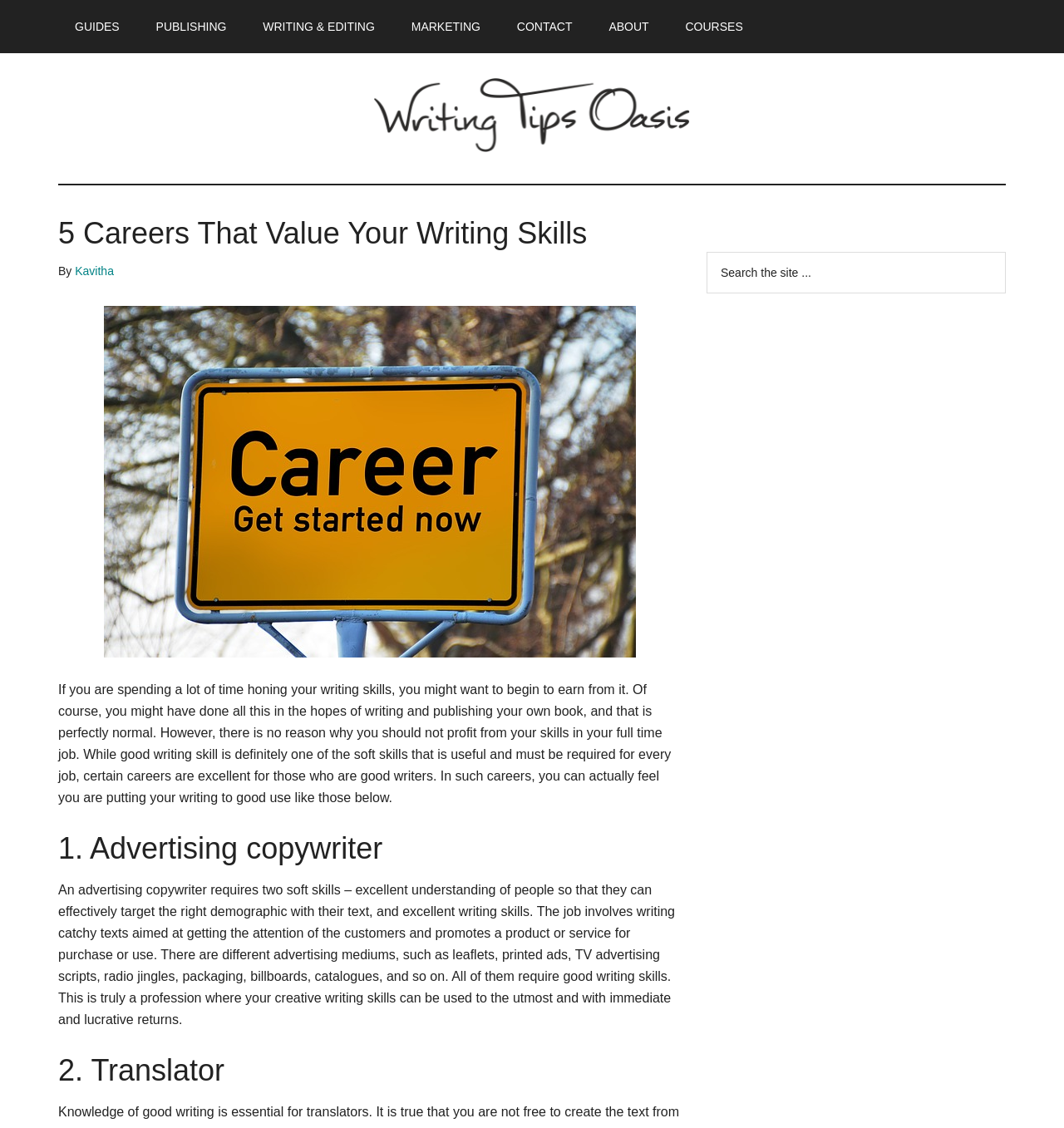Locate the bounding box coordinates of the element that should be clicked to fulfill the instruction: "Click on the 'GUIDES' link".

[0.055, 0.0, 0.128, 0.047]